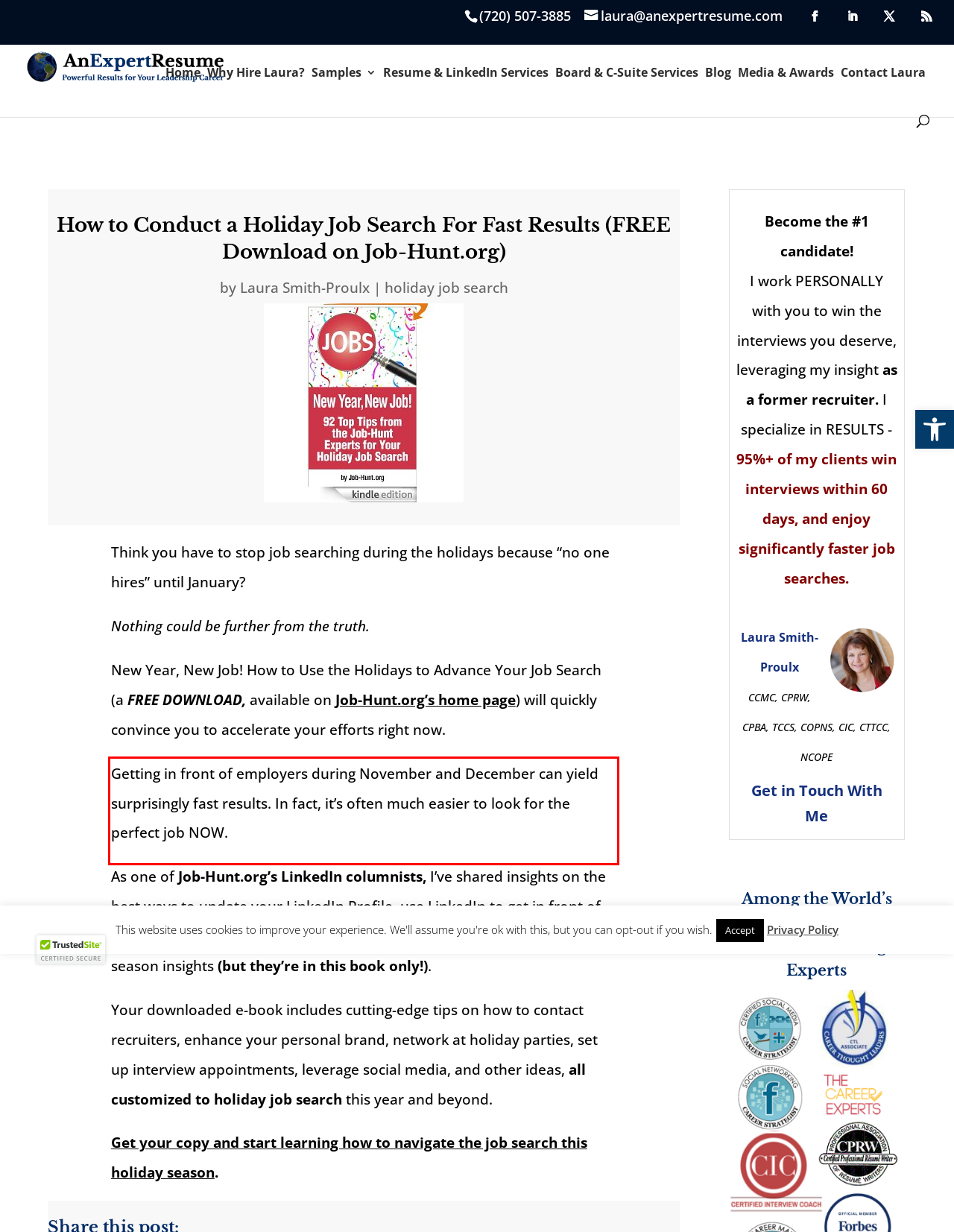Given a screenshot of a webpage, identify the red bounding box and perform OCR to recognize the text within that box.

Getting in front of employers during November and December can yield surprisingly fast results. In fact, it’s often much easier to look for the perfect job NOW.